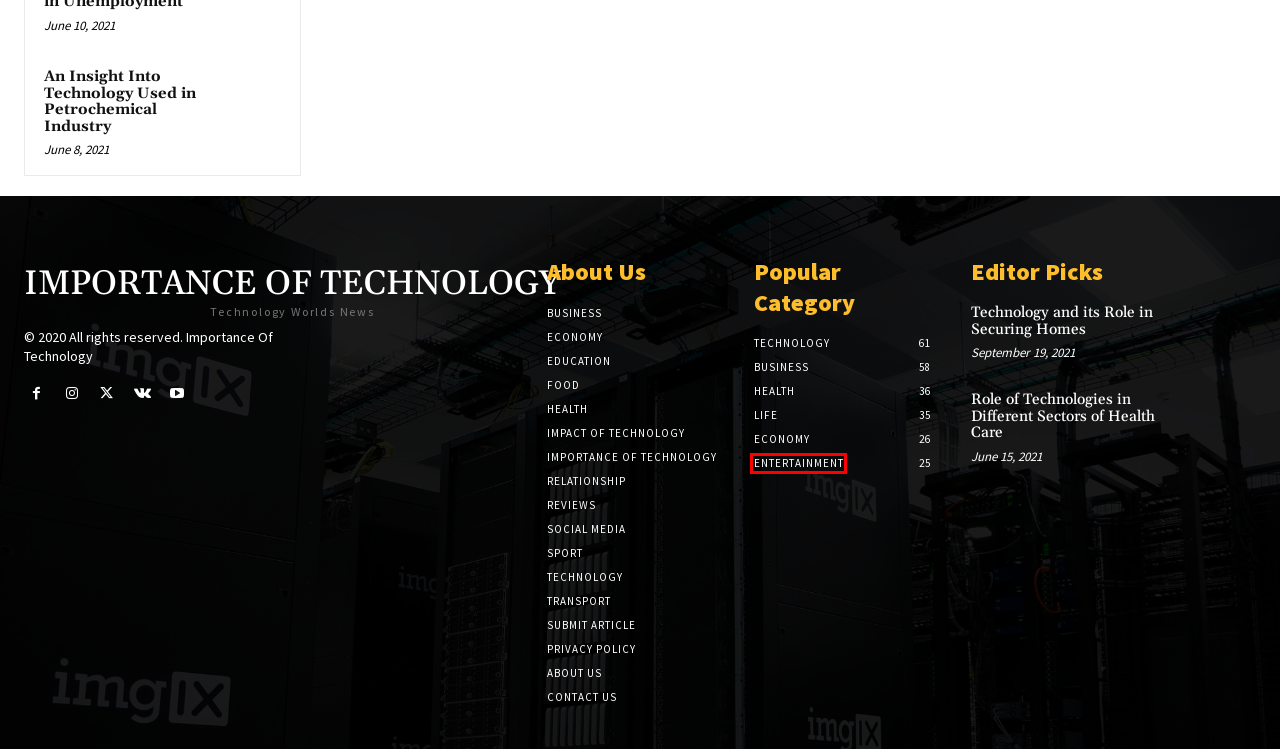Inspect the screenshot of a webpage with a red rectangle bounding box. Identify the webpage description that best corresponds to the new webpage after clicking the element inside the bounding box. Here are the candidates:
A. Transport | Importance of Technology
B. An Insight Into Technology Used in Petrochemical Industry - Importance of Technology
C. Relationships | Importance of Technology
D. Entertainment | Importance of Technology
E. Importance of Technology
F. Importance of Technology in Sports | Importance of Technology
G. Impact of Technology
H. Reviews Archives - Importance of Technology

D